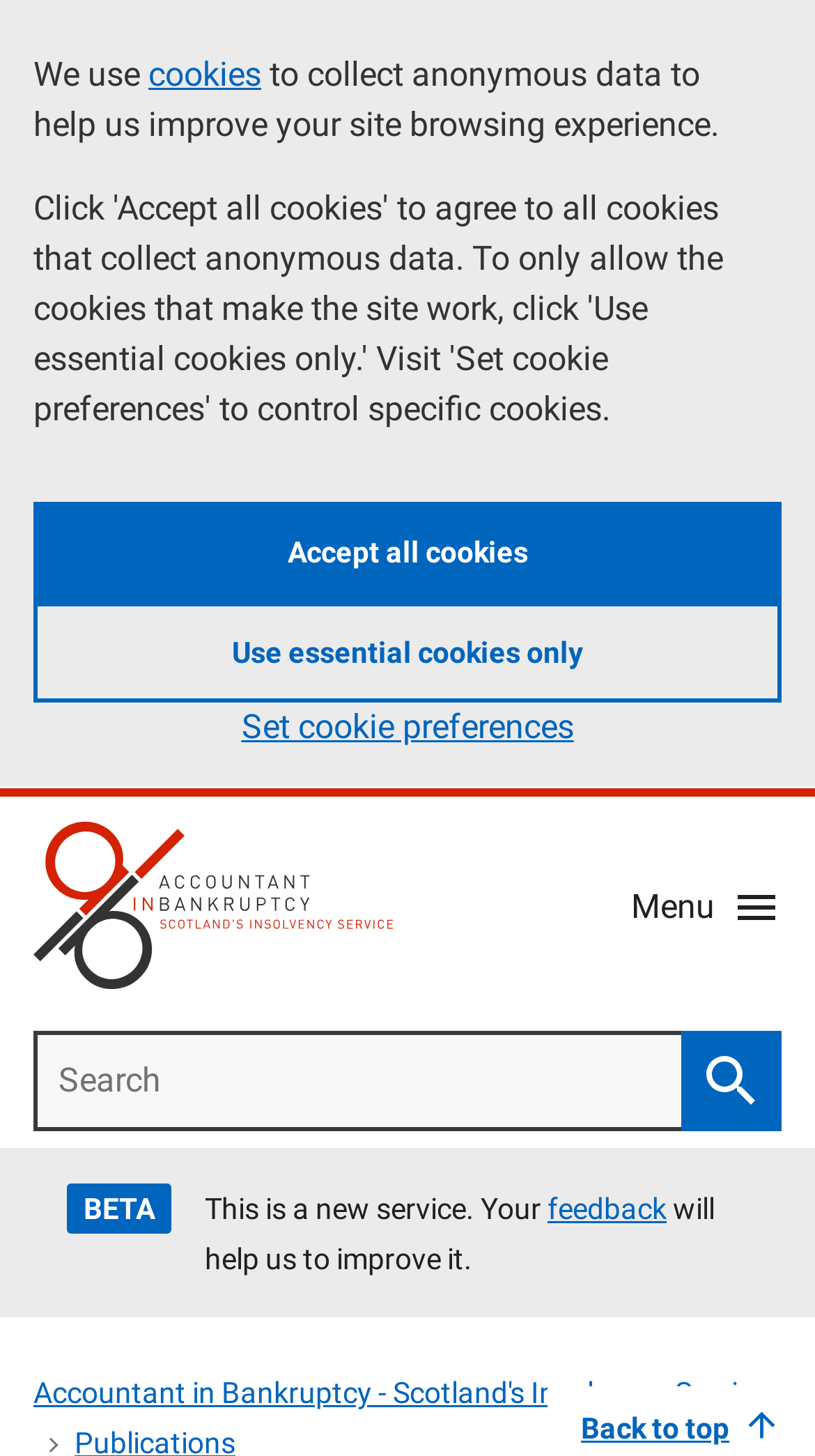Determine the bounding box of the UI component based on this description: "Systems". The bounding box coordinates should be four float values between 0 and 1, i.e., [left, top, right, bottom].

[0.041, 0.801, 0.959, 0.882]